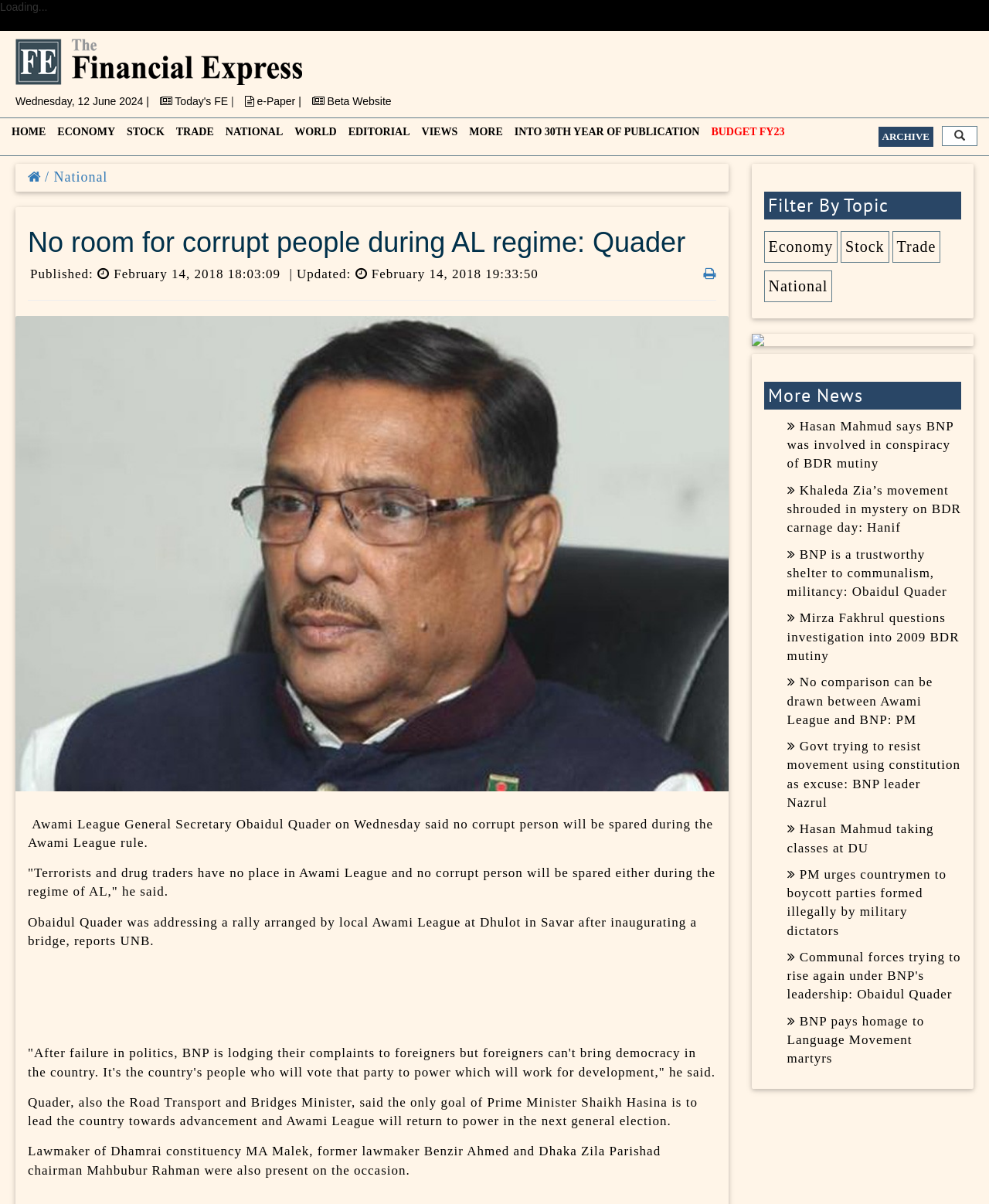What is the name of the Awami League General Secretary?
Refer to the screenshot and deliver a thorough answer to the question presented.

The answer can be found in the text 'Awami League General Secretary Obaidul Quader on Wednesday said no corrupt person will be spared during the Awami League rule.' which is located in the StaticText element with bounding box coordinates [0.028, 0.678, 0.721, 0.706].